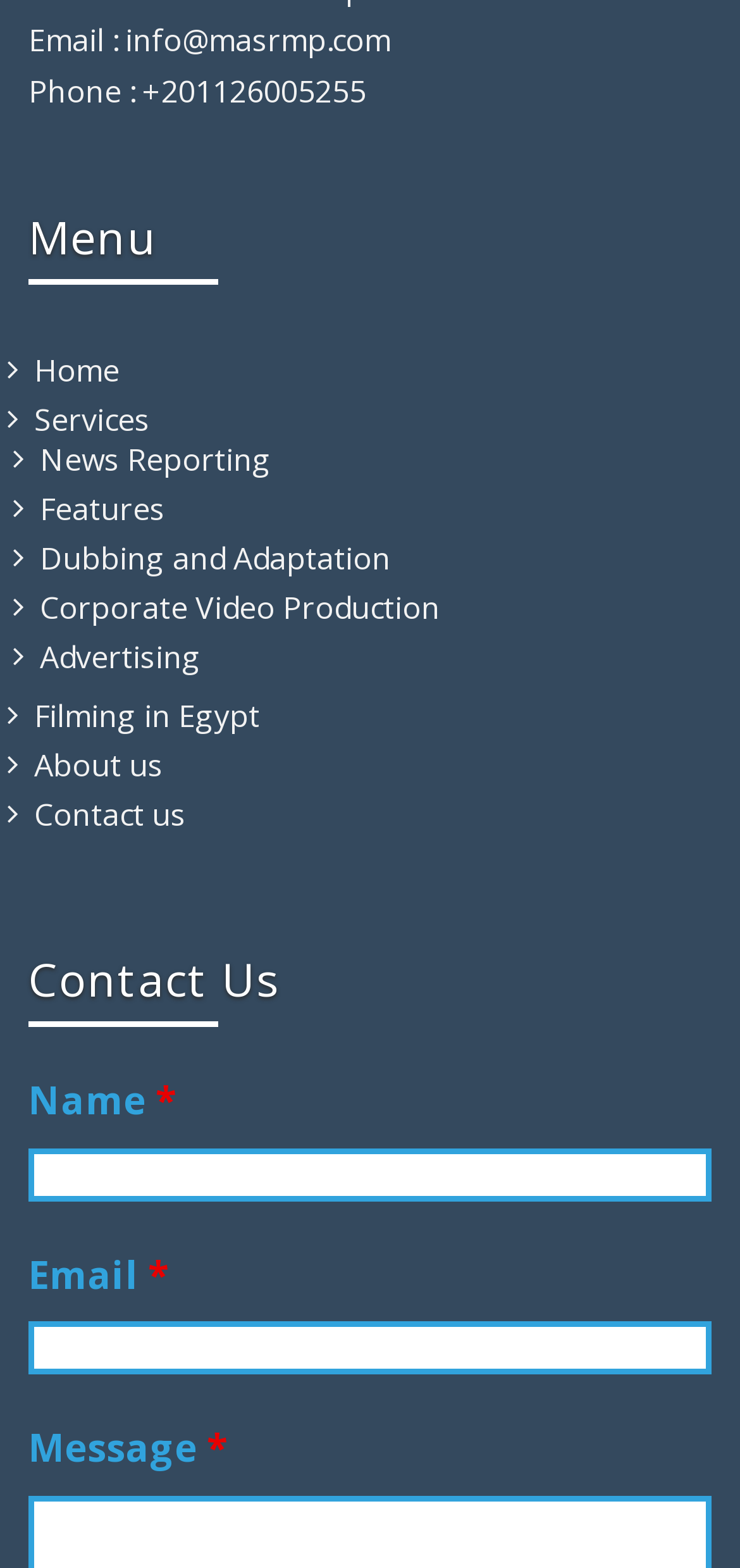Specify the bounding box coordinates for the region that must be clicked to perform the given instruction: "Enter email address".

[0.038, 0.843, 0.962, 0.877]